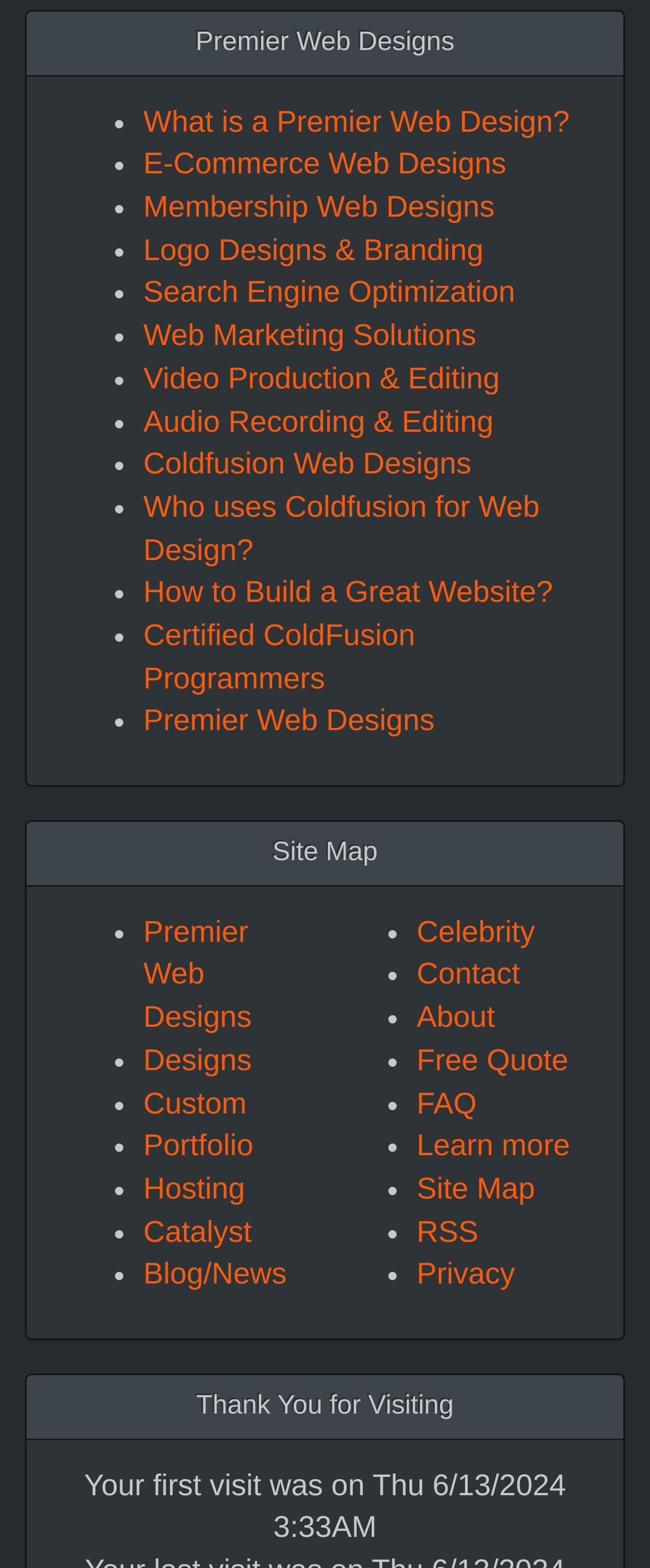What is the date of the user's first visit to the website?
Using the picture, provide a one-word or short phrase answer.

Thu 6/13/2024 3:33AM